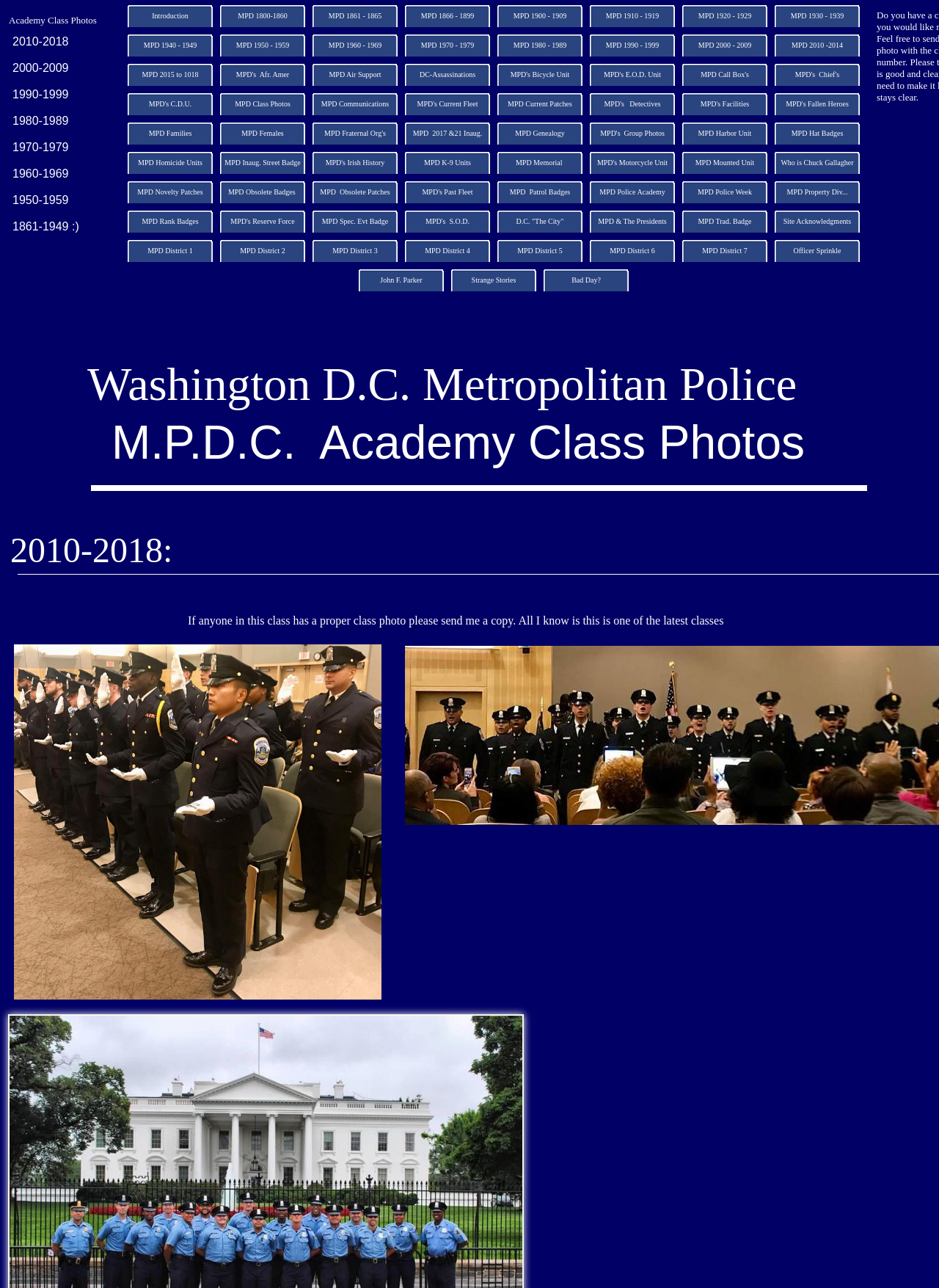Show me the bounding box coordinates of the clickable region to achieve the task as per the instruction: "View MPD 1800-1860 profiles".

[0.234, 0.004, 0.325, 0.021]